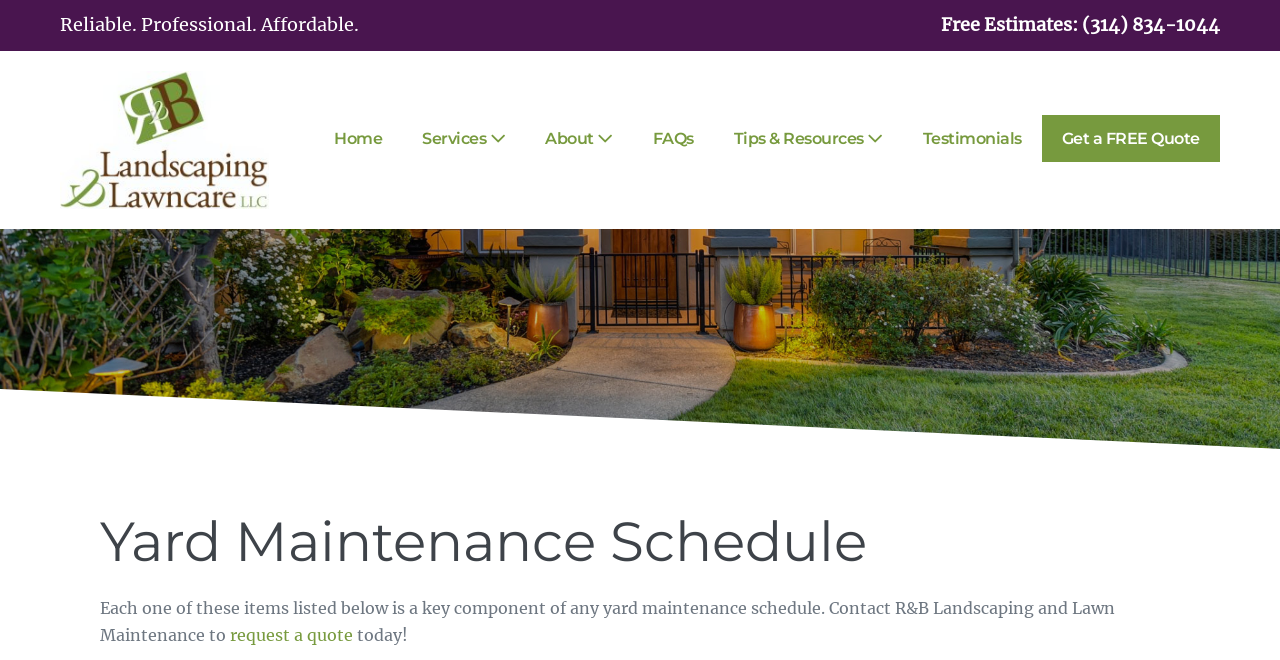Offer an extensive depiction of the webpage and its key elements.

The webpage is about yard maintenance schedules and is provided by R&B Landscaping and Lawn Care. At the top, there is a layout table with a company slogan "Reliable. Professional. Affordable." and a call-to-action "Free Estimates:" with a phone number "(314) 834-1044" on the right side. 

Below this, there is a logo of R&B Landscaping and Lawn Care on the left, accompanied by a site navigation menu on the right, which includes links to "Home", "Services", "About", "FAQs", "Tips & Resources", "Testimonials", and "Get a FREE Quote". 

Further down, there is a large background image that spans the entire width of the page. Above this image, there is a heading "Yard Maintenance Schedule" and a paragraph of text that explains the importance of each item listed below in a yard maintenance schedule, with a call-to-action to request a quote today.